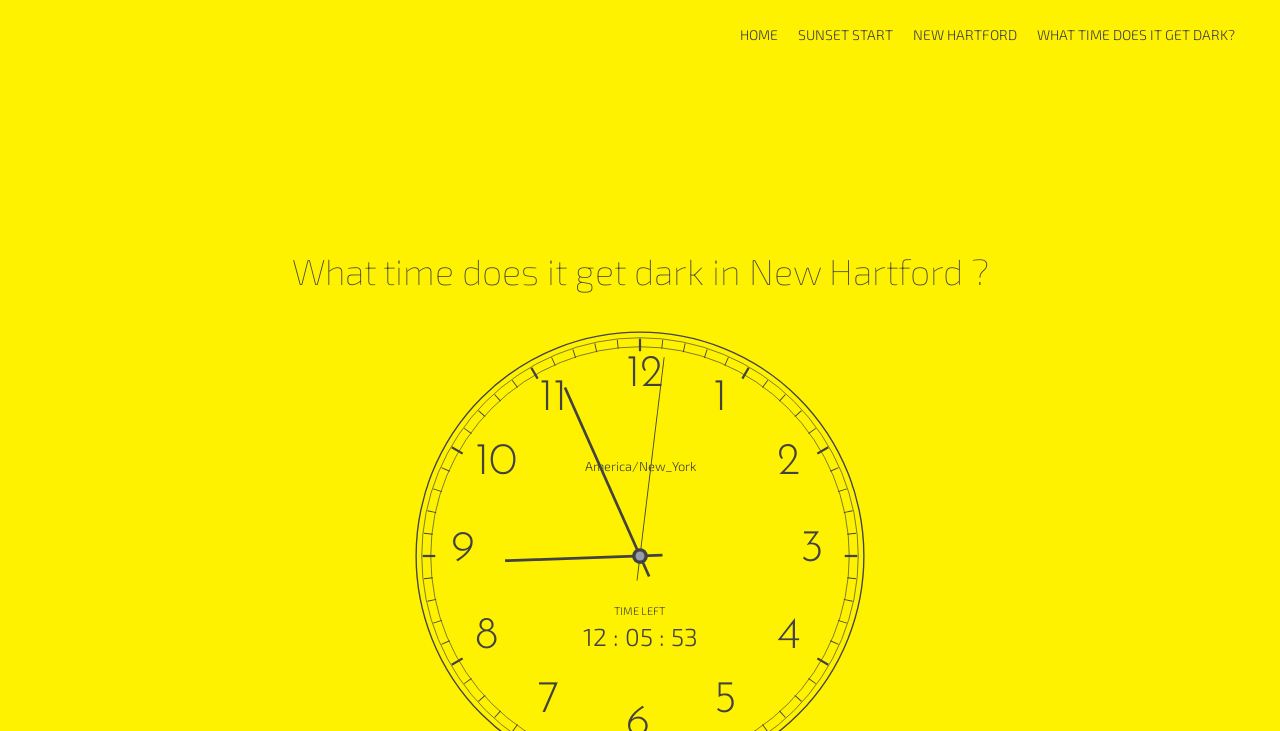Give a concise answer using only one word or phrase for this question:
What is the area of New Hartford in square miles?

44.4